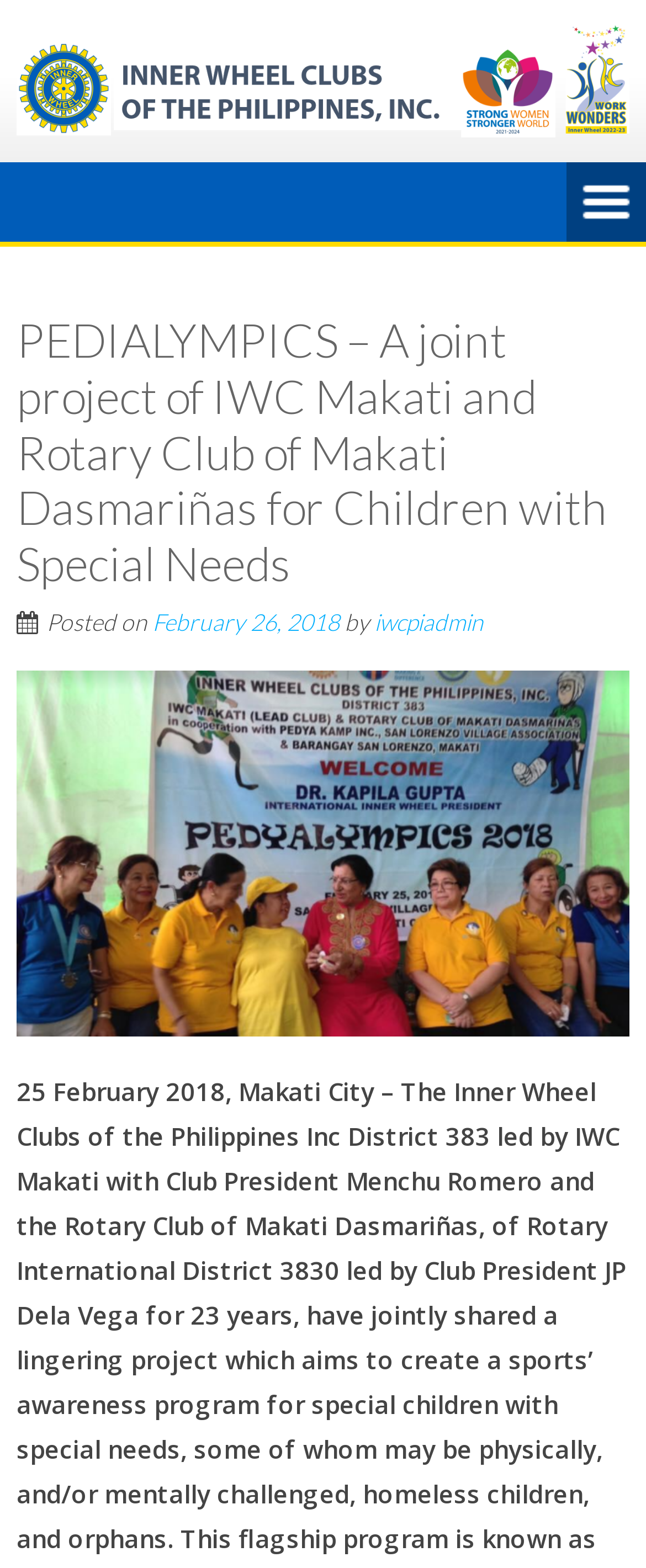With reference to the image, please provide a detailed answer to the following question: What is the type of needs mentioned on the webpage?

The type of needs mentioned on the webpage is Special Needs, which is mentioned in the heading element with the text 'PEDIALYMPICS – A joint project of IWC Makati and Rotary Club of Makati Dasmariñas for Children with Special Needs'.